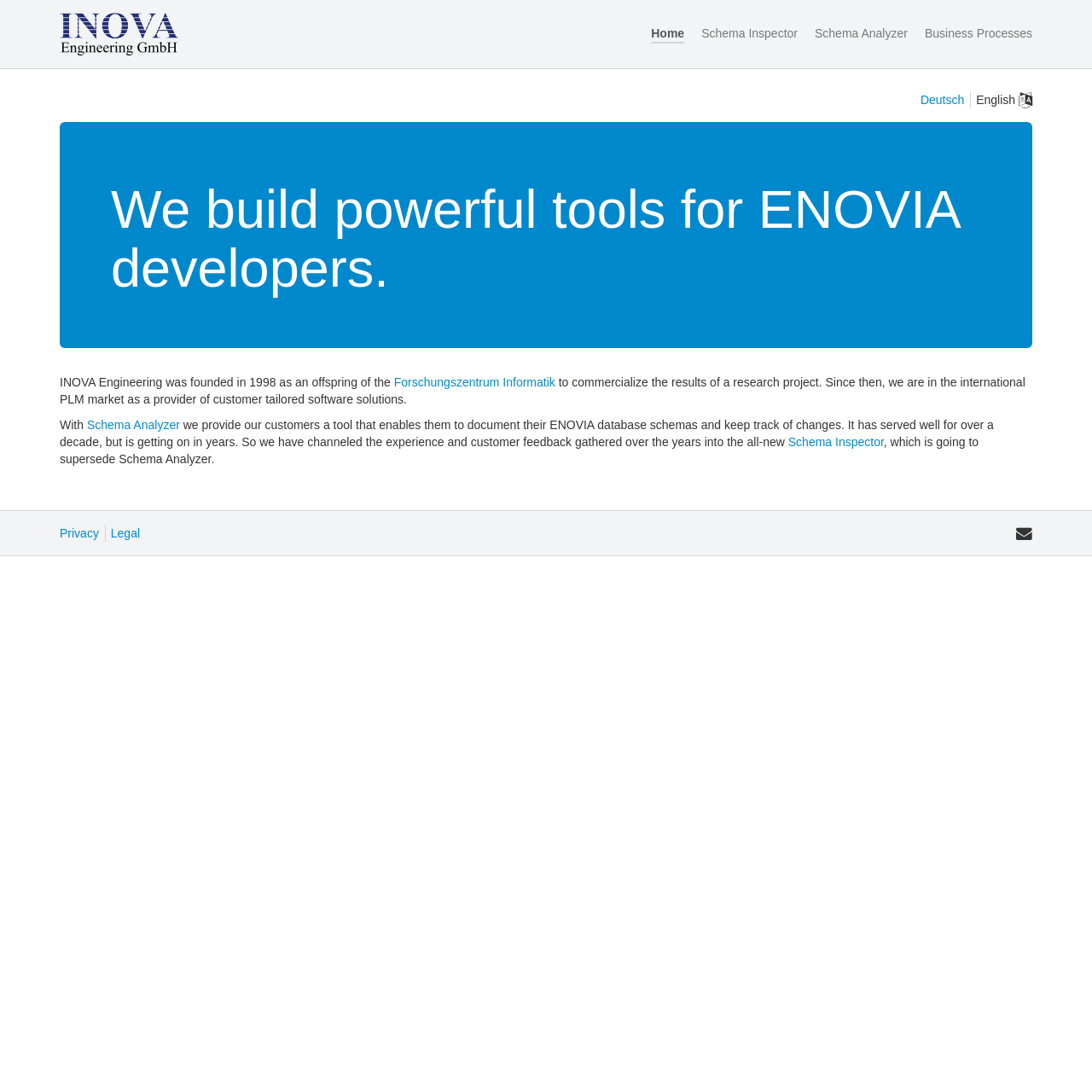Consider the image and give a detailed and elaborate answer to the question: 
What is the name of the research project?

The name of the research project is obtained from the link element with the text 'Forschungszentrum Informatik', which is mentioned in the text description of the company's founding.